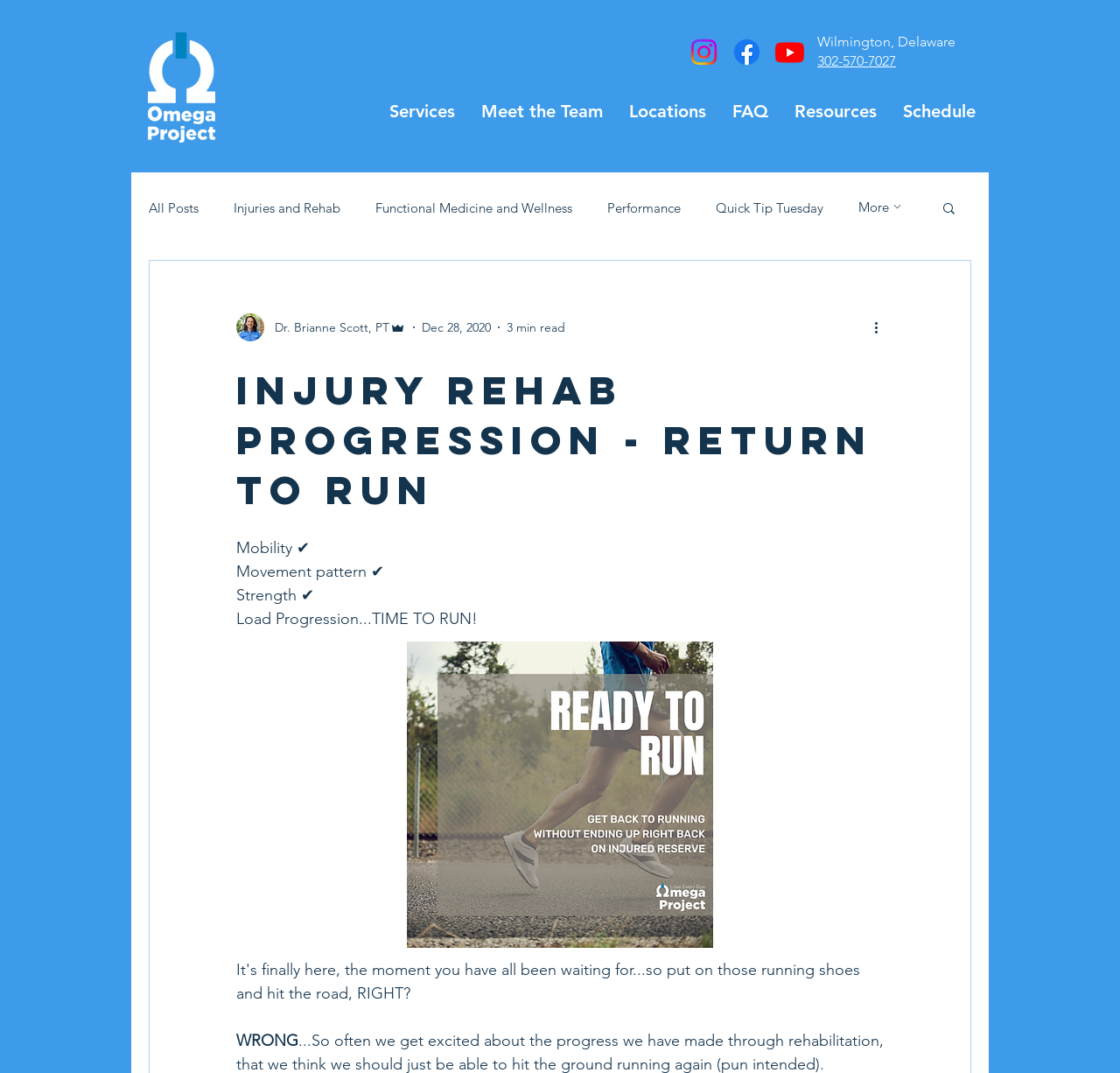What is the status of the 'Load Progression...TIME TO RUN!' step?
Based on the image, respond with a single word or phrase.

✔️